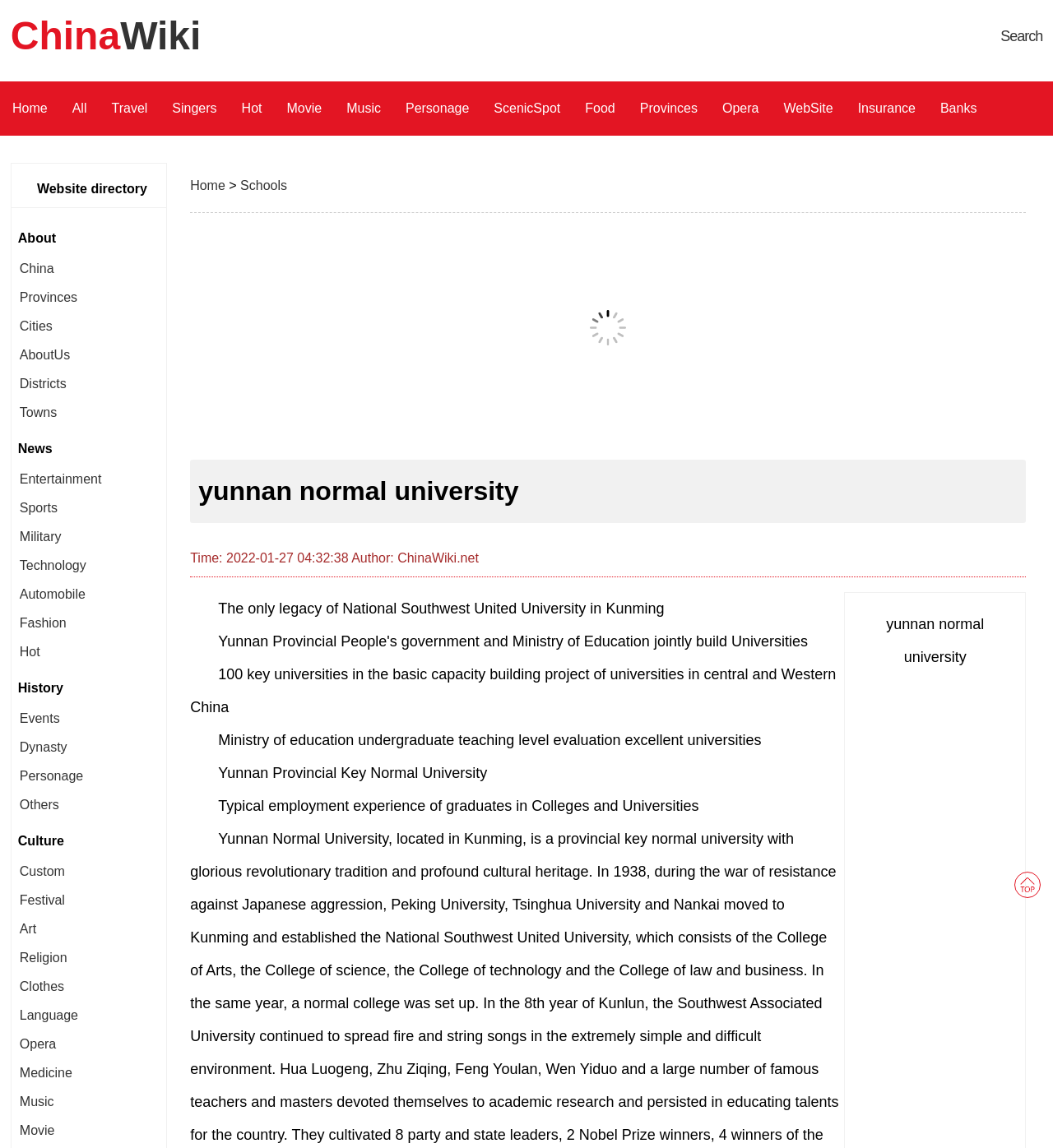Pinpoint the bounding box coordinates of the clickable area necessary to execute the following instruction: "go to the 'China' page". The coordinates should be given as four float numbers between 0 and 1, namely [left, top, right, bottom].

[0.019, 0.228, 0.051, 0.24]